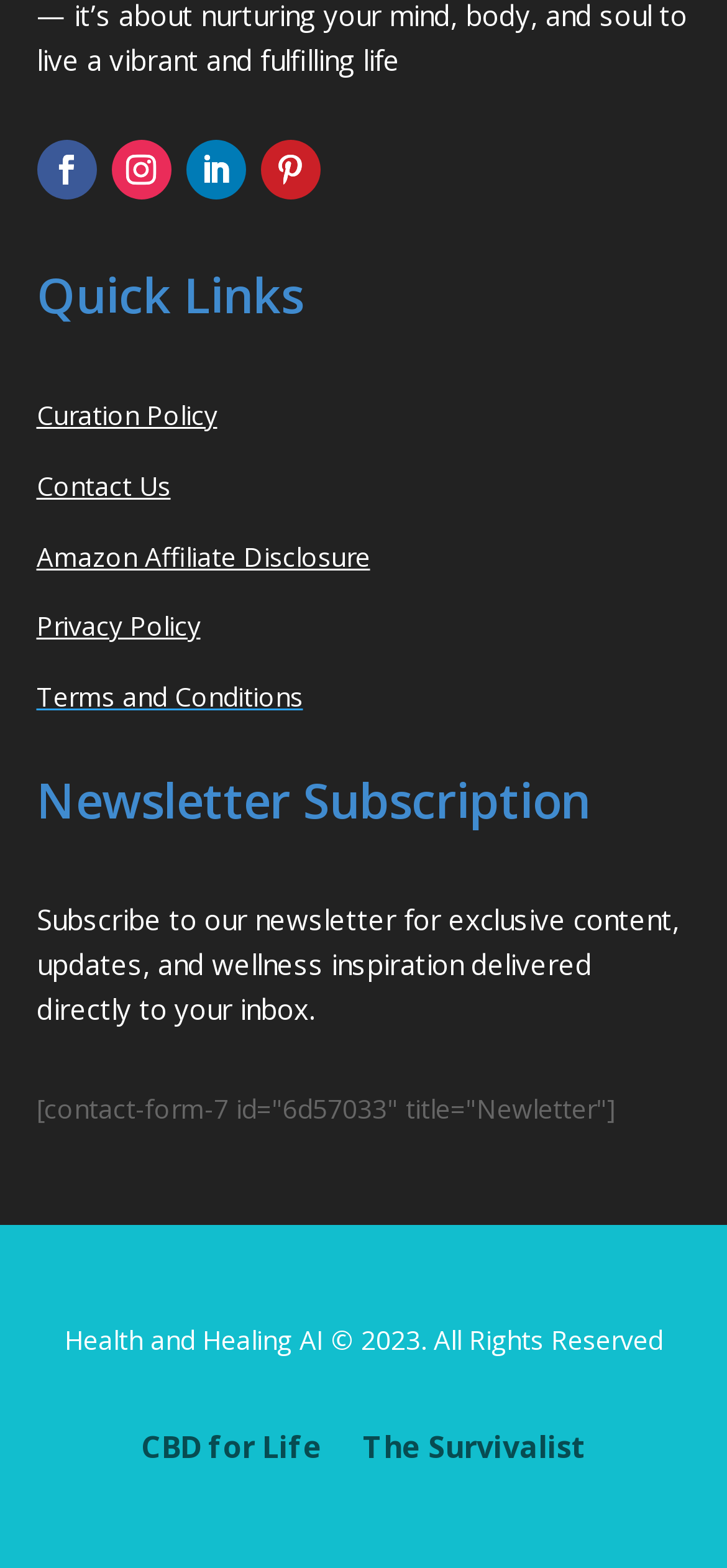How many links are there in the Quick Links section?
Using the visual information from the image, give a one-word or short-phrase answer.

6